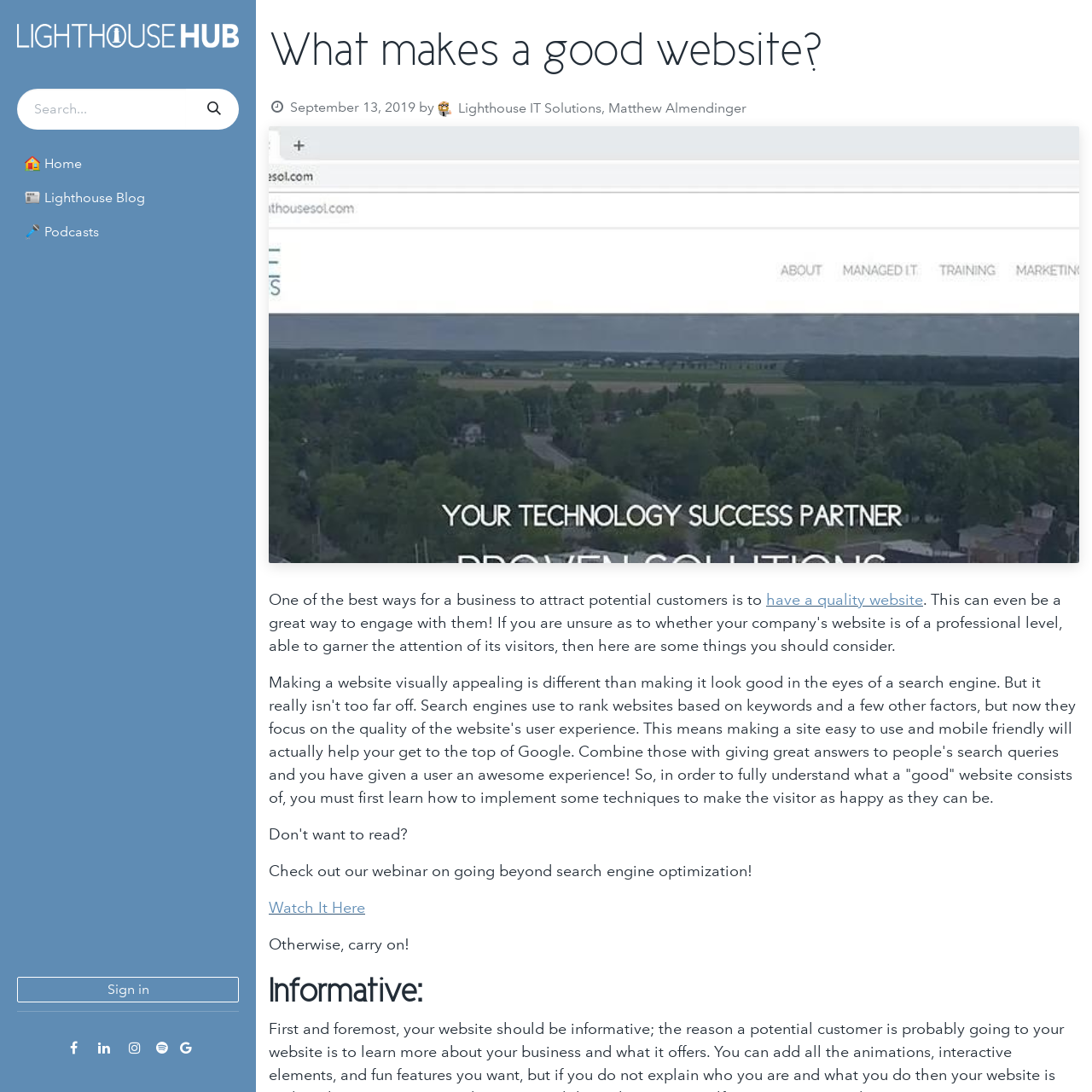Determine the bounding box coordinates of the area to click in order to meet this instruction: "Watch the webinar".

[0.246, 0.823, 0.334, 0.84]